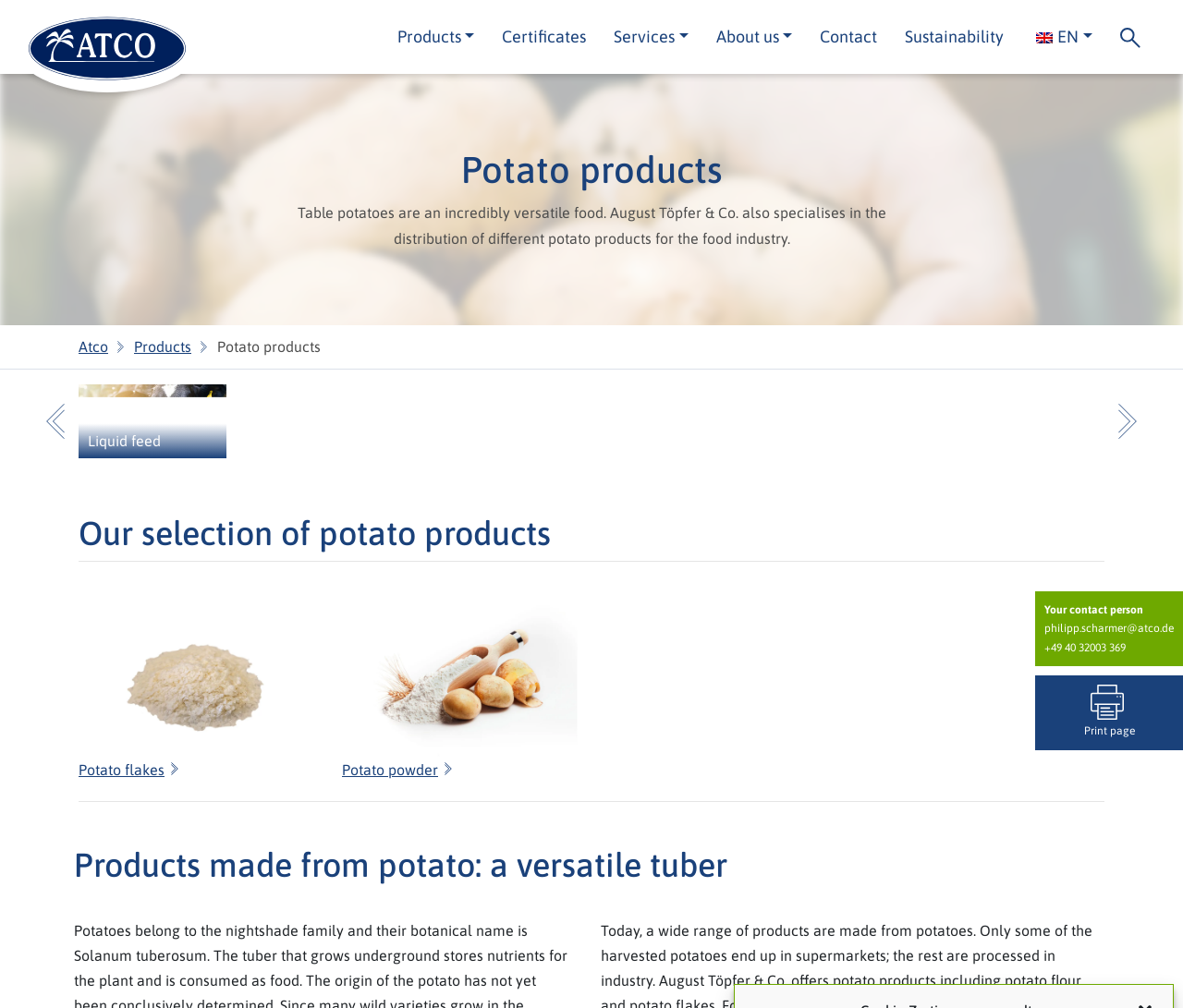Please identify the bounding box coordinates of the area that needs to be clicked to follow this instruction: "Click the logo".

[0.024, 0.0, 0.157, 0.073]